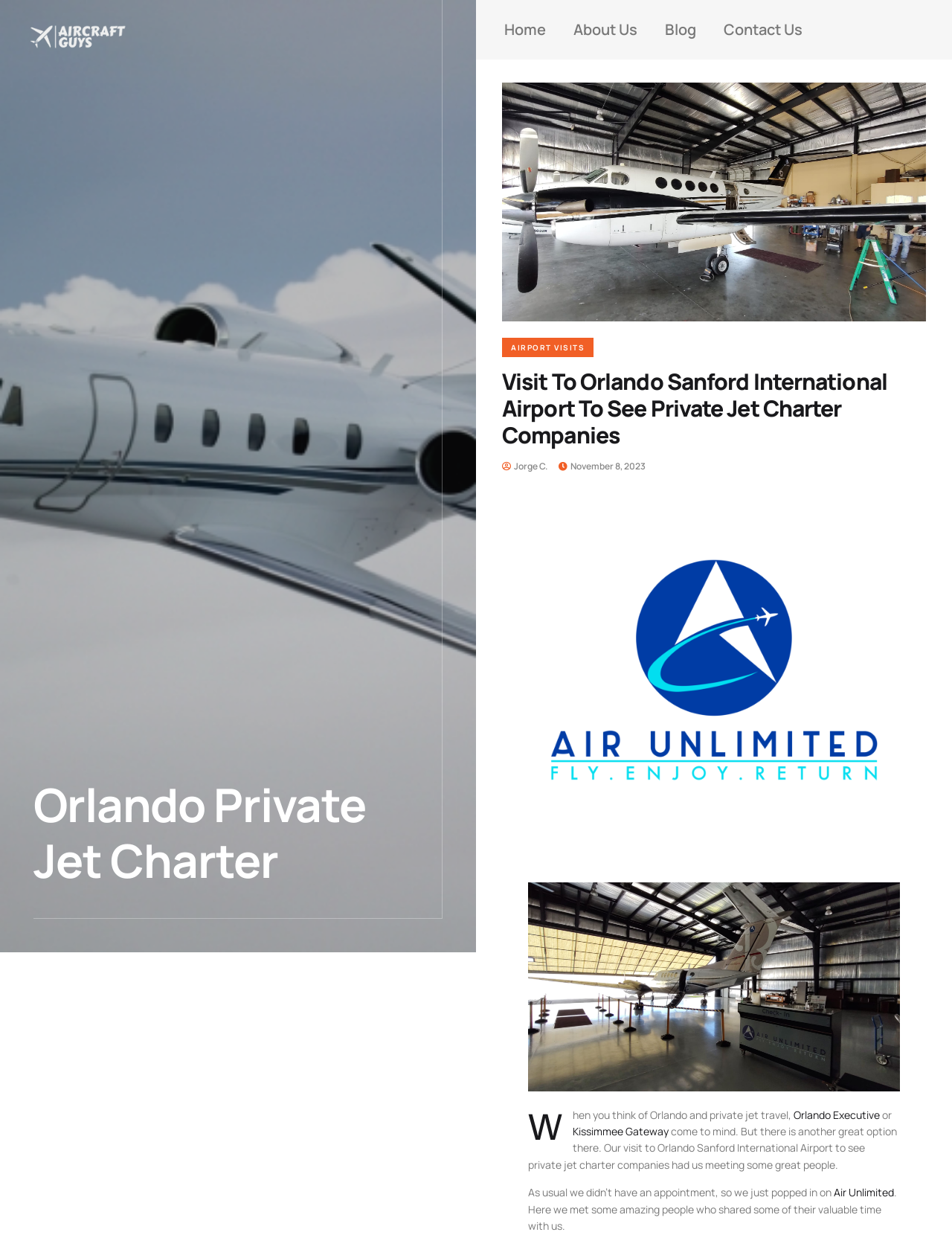Please specify the bounding box coordinates of the element that should be clicked to execute the given instruction: 'visit Orlando Executive'. Ensure the coordinates are four float numbers between 0 and 1, expressed as [left, top, right, bottom].

[0.834, 0.897, 0.924, 0.908]